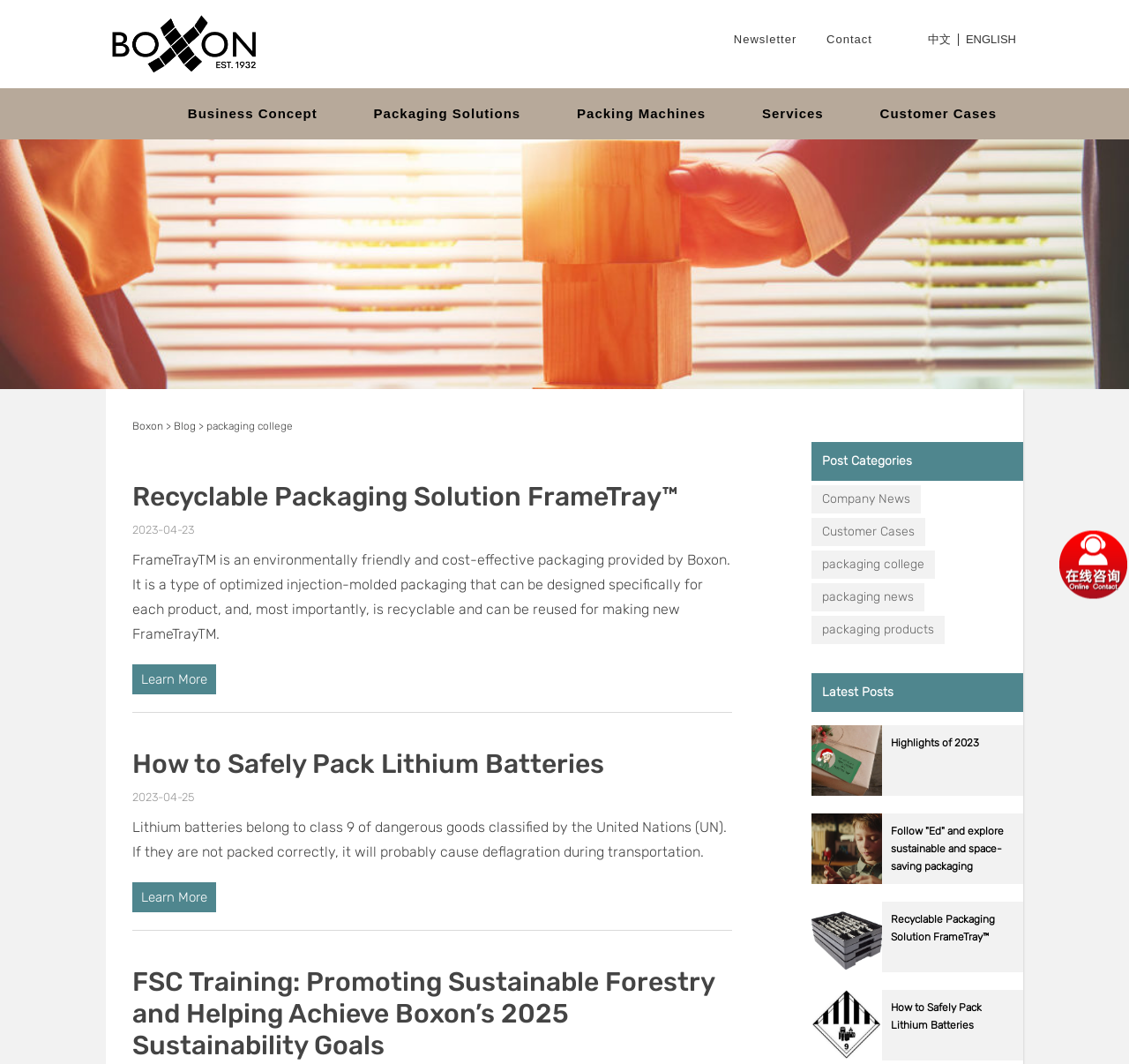What is the name of the company mentioned on this webpage?
Based on the visual, give a brief answer using one word or a short phrase.

Boxon